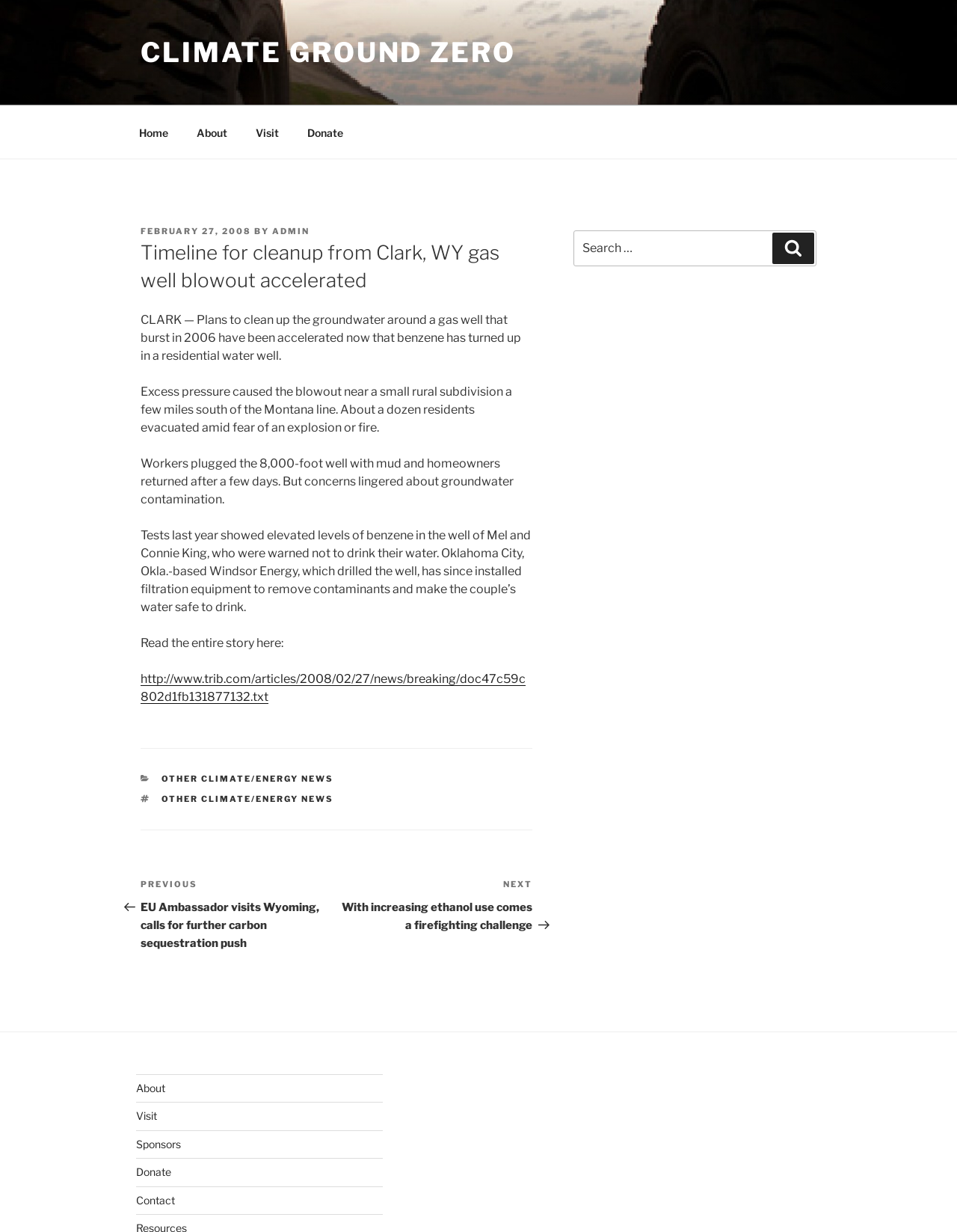Provide a thorough and detailed response to the question by examining the image: 
What is the category of the article?

I determined the category of the article by looking at the footer section where it says 'CATEGORIES' and lists 'OTHER CLIMATE/ENERGY NEWS' as one of the categories, which suggests that the article belongs to this category.